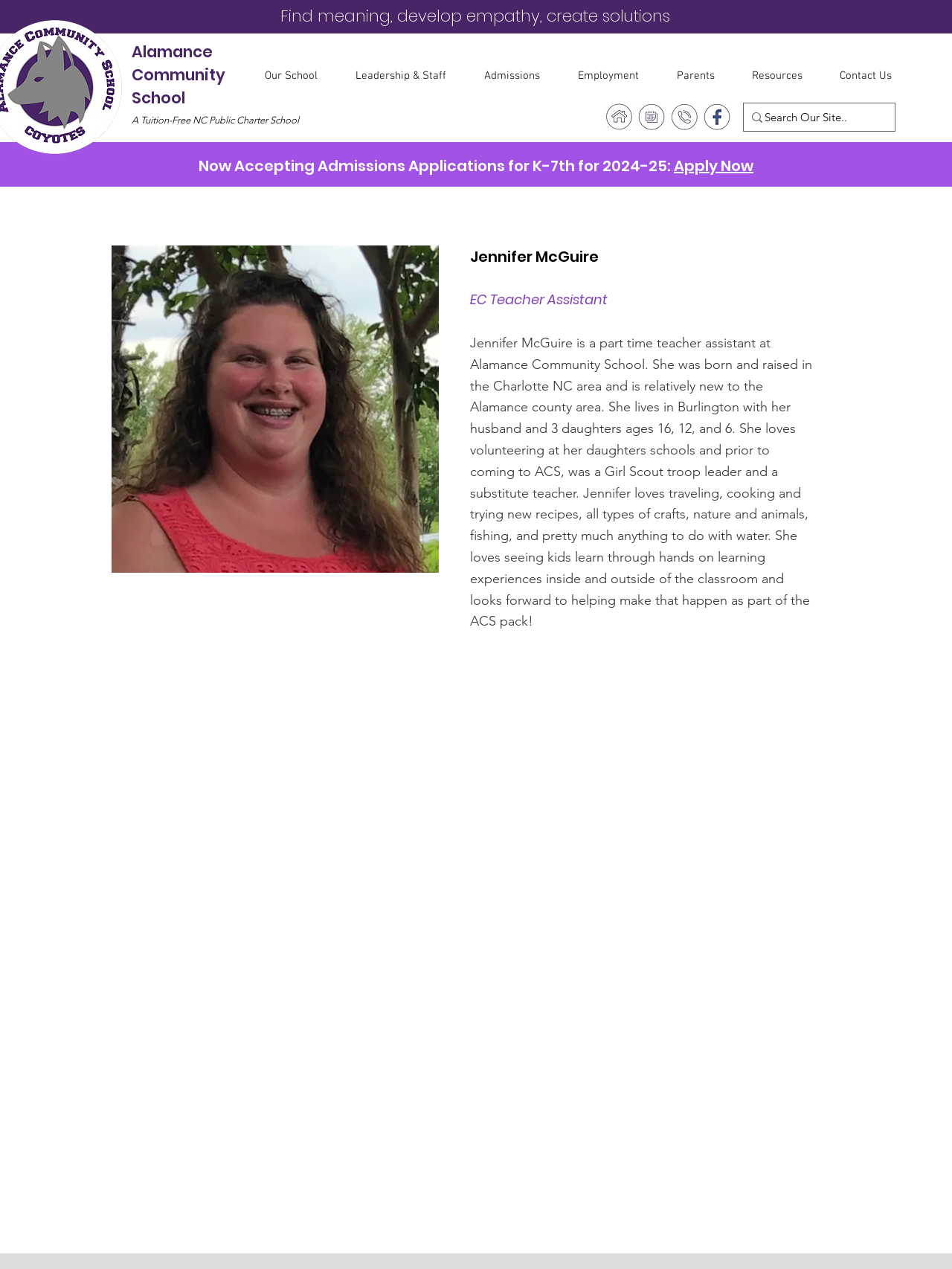Respond with a single word or short phrase to the following question: 
What is the name of the person featured on the webpage?

Jennifer McGuire